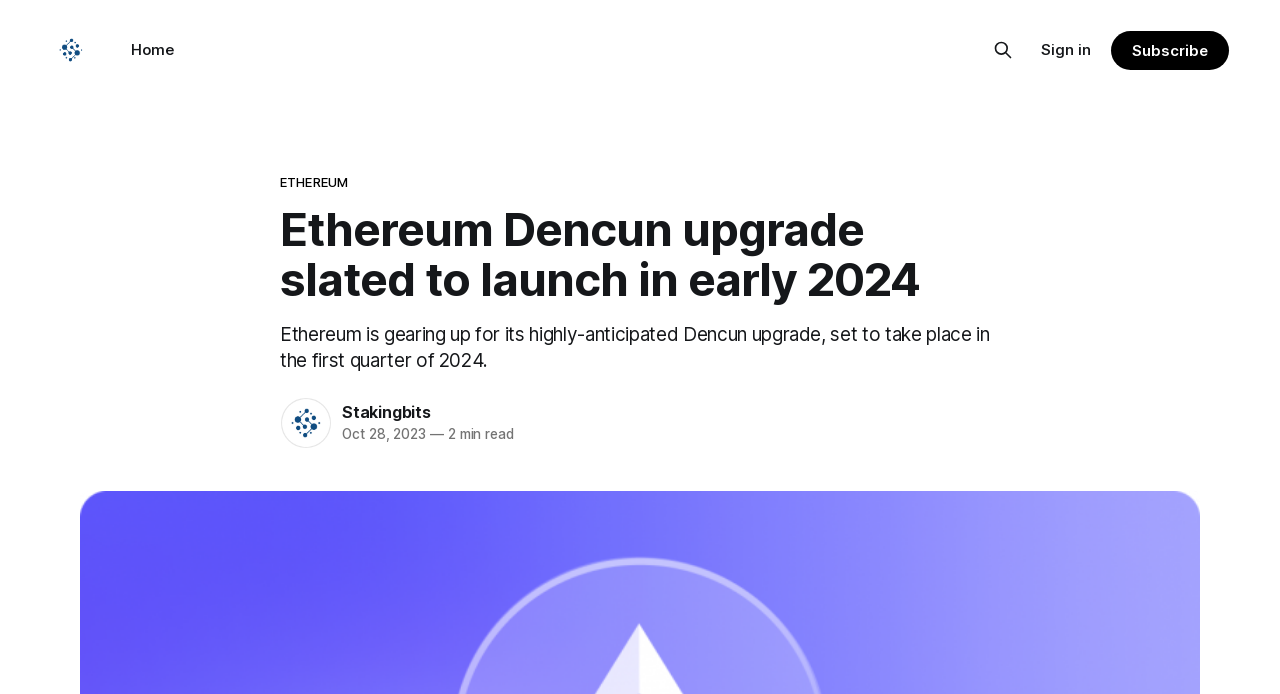How long does it take to read the article? Based on the screenshot, please respond with a single word or phrase.

2 min